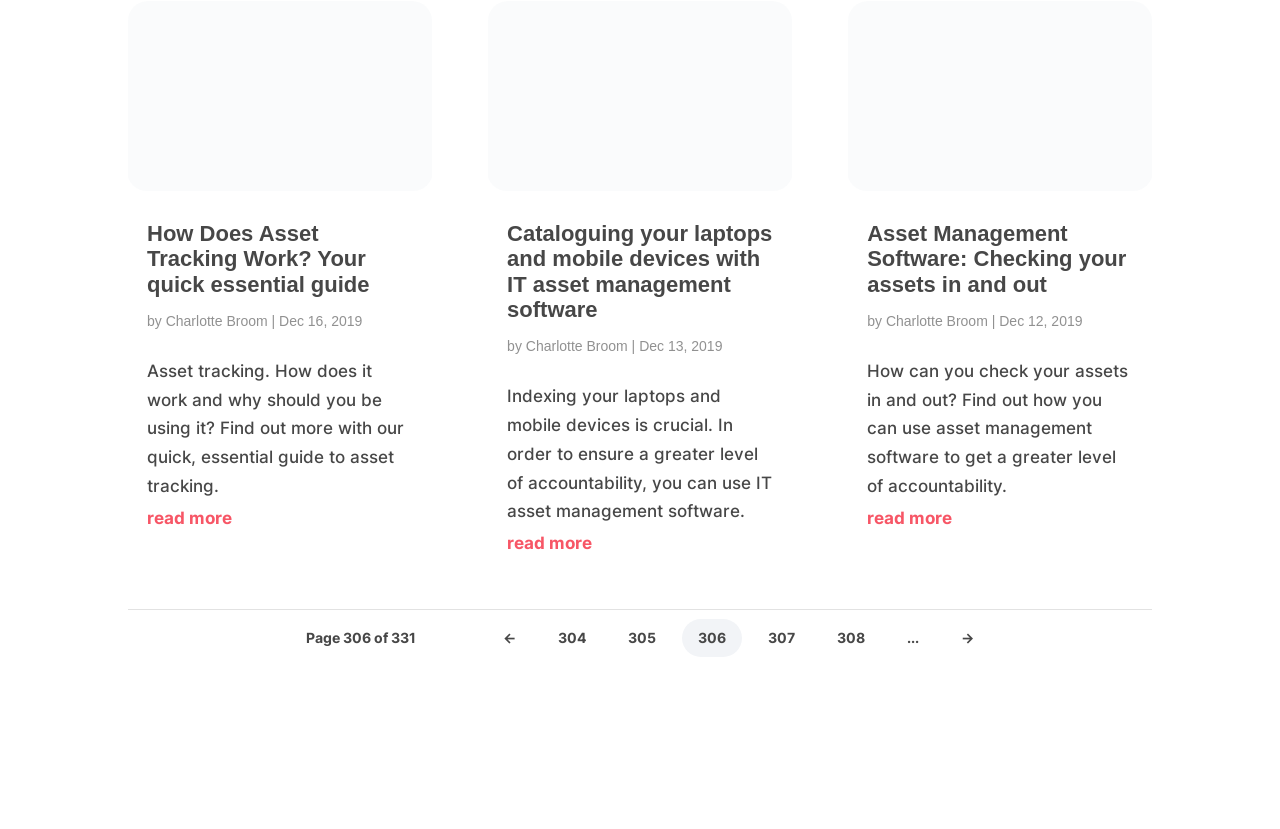Locate the bounding box of the user interface element based on this description: "308".

[0.641, 0.751, 0.688, 0.796]